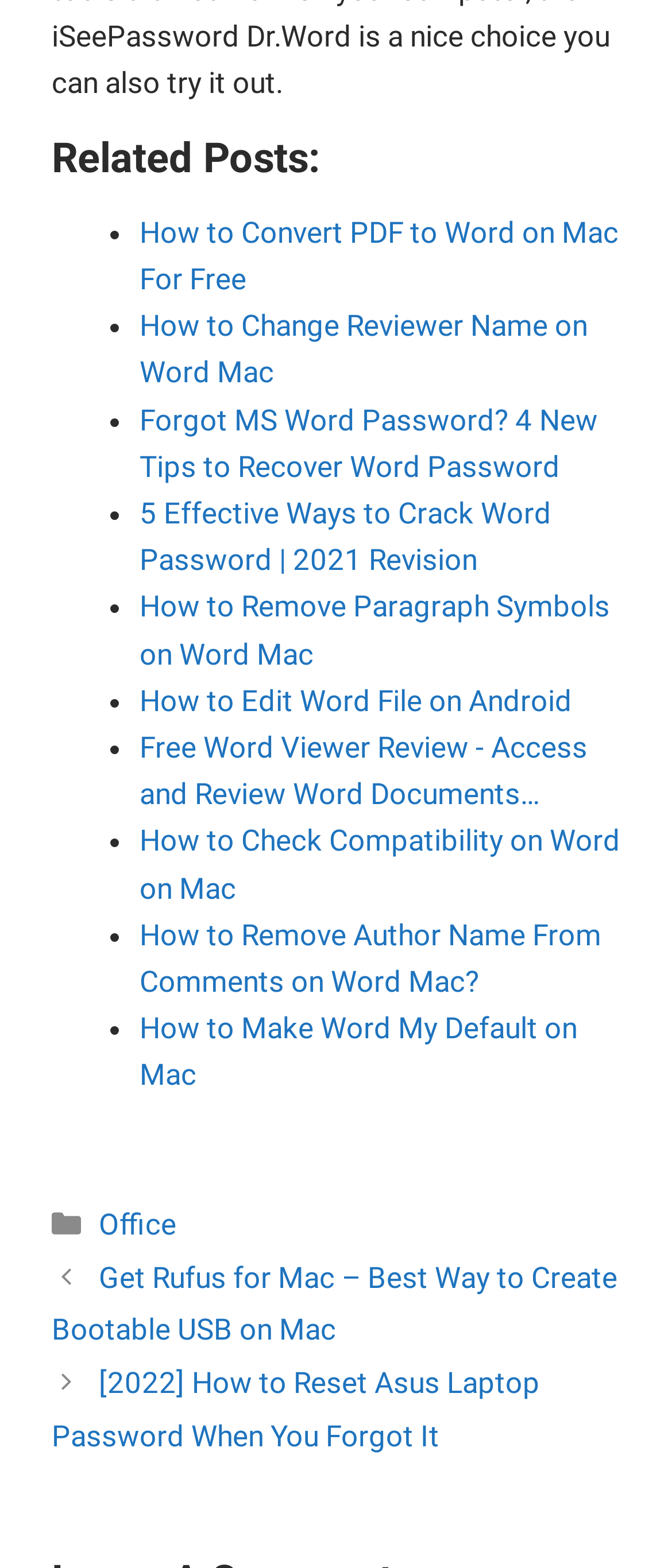Identify the bounding box coordinates of the area that should be clicked in order to complete the given instruction: "View 'Categories'". The bounding box coordinates should be four float numbers between 0 and 1, i.e., [left, top, right, bottom].

[0.144, 0.766, 0.357, 0.788]